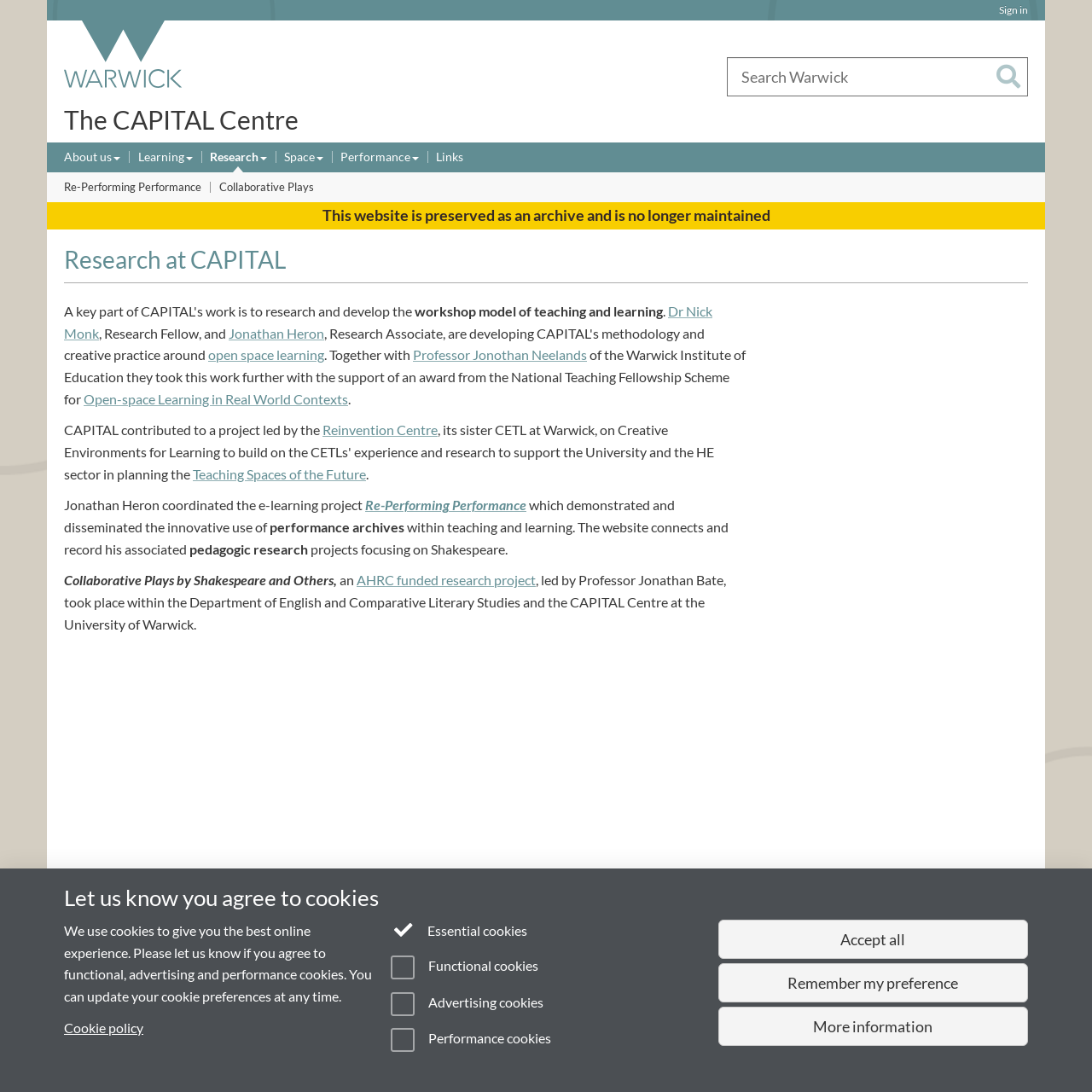Using the given element description, provide the bounding box coordinates (top-left x, top-left y, bottom-right x, bottom-right y) for the corresponding UI element in the screenshot: Teaching Spaces of the Future

[0.177, 0.426, 0.335, 0.441]